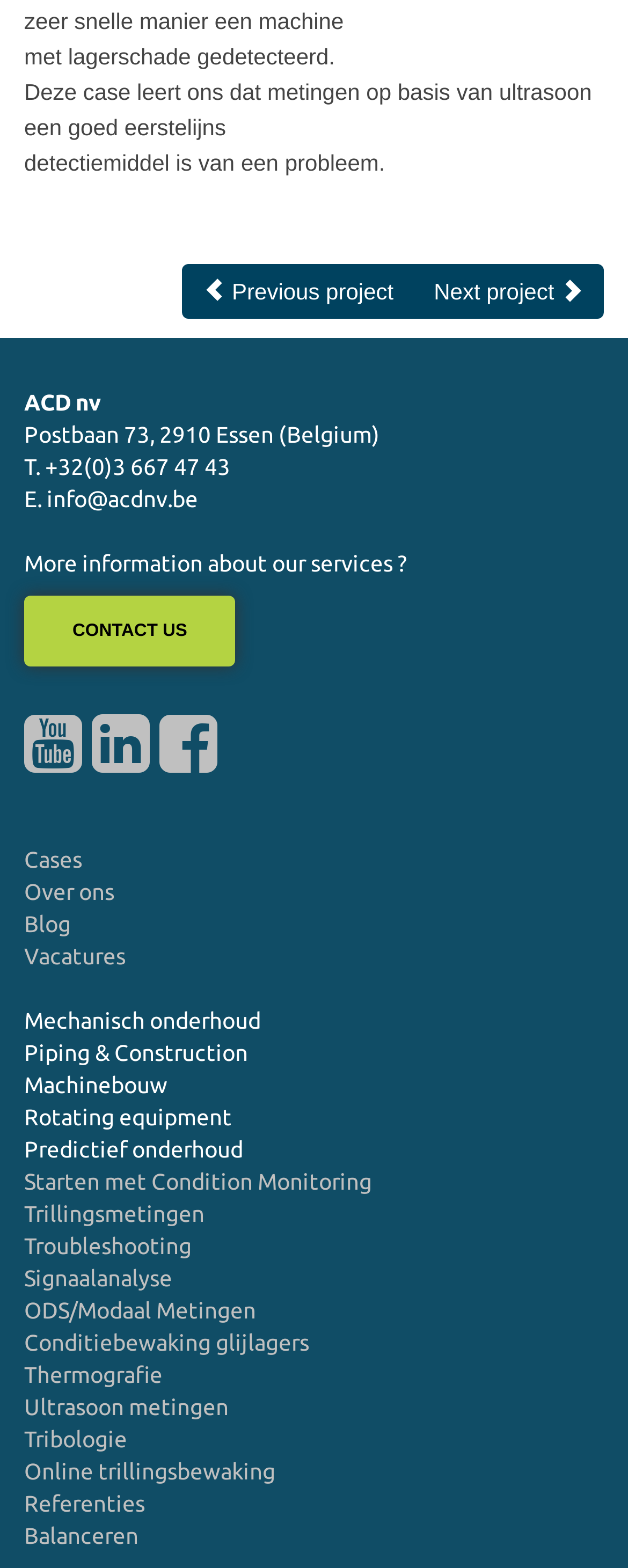Given the element description "Balanceren" in the screenshot, predict the bounding box coordinates of that UI element.

[0.038, 0.971, 0.221, 0.987]